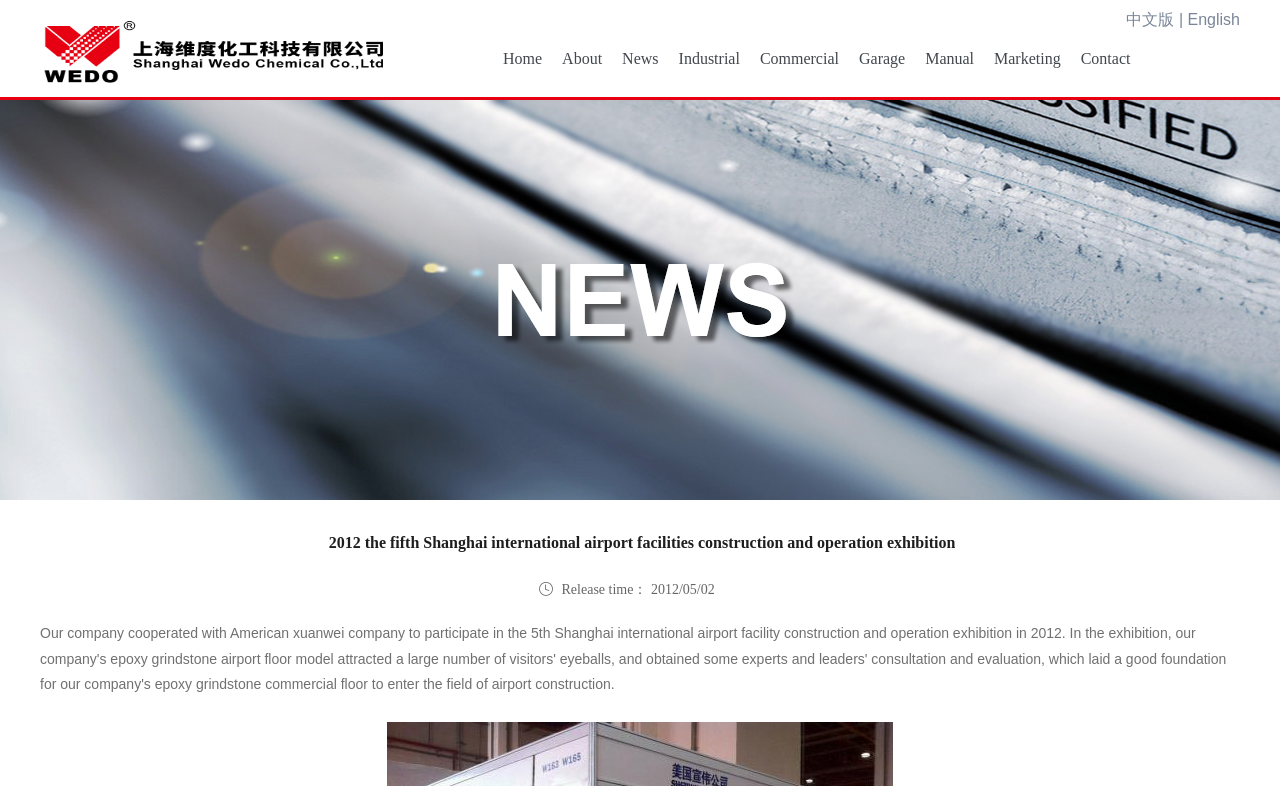Write an exhaustive caption that covers the webpage's main aspects.

The webpage is about Shanghai Wedo Chemical Technology Co., Ltd.'s participation in the 5th Shanghai international airport facility construction and operation exhibition in 2012. 

At the top left, there is a logo image with a link to "wedflor". Below the logo, there is a horizontal navigation menu with 8 links: "Home", "About", "News", "Industrial", "Commercial", "Garage", "Manual", and "Marketing", followed by "Contact" at the far right. 

On the top right, there are three links: "中文版" (Chinese version), a separator, and "English". 

The main content of the webpage is an article that takes up most of the page. It has a heading "2012 the fifth Shanghai international airport facilities construction and operation exhibition" at the top. Below the heading, there is a release time "2012/05/02" and some text describing the company's participation in the exhibition, including their epoxy grindstone airport floor material.